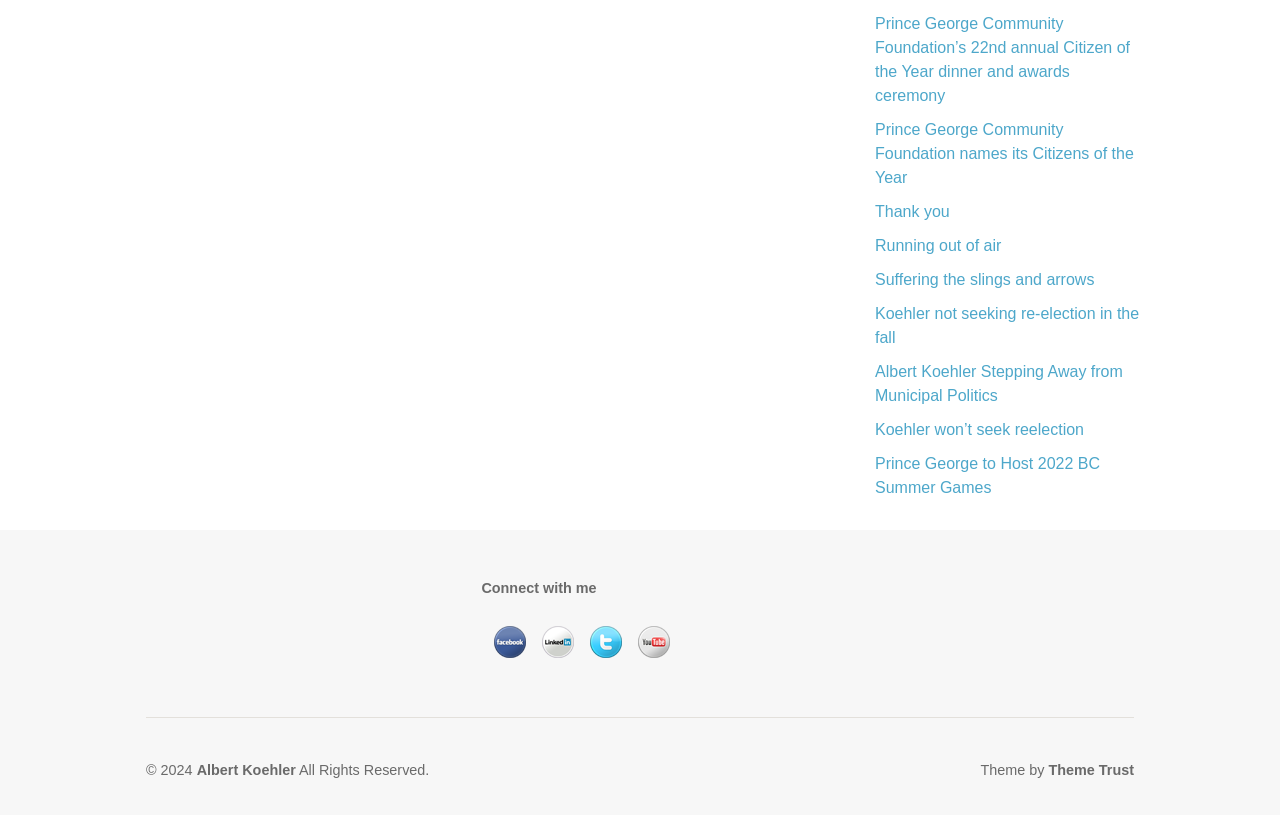Can you determine the bounding box coordinates of the area that needs to be clicked to fulfill the following instruction: "Explore themes by Theme Trust"?

[0.819, 0.935, 0.886, 0.954]